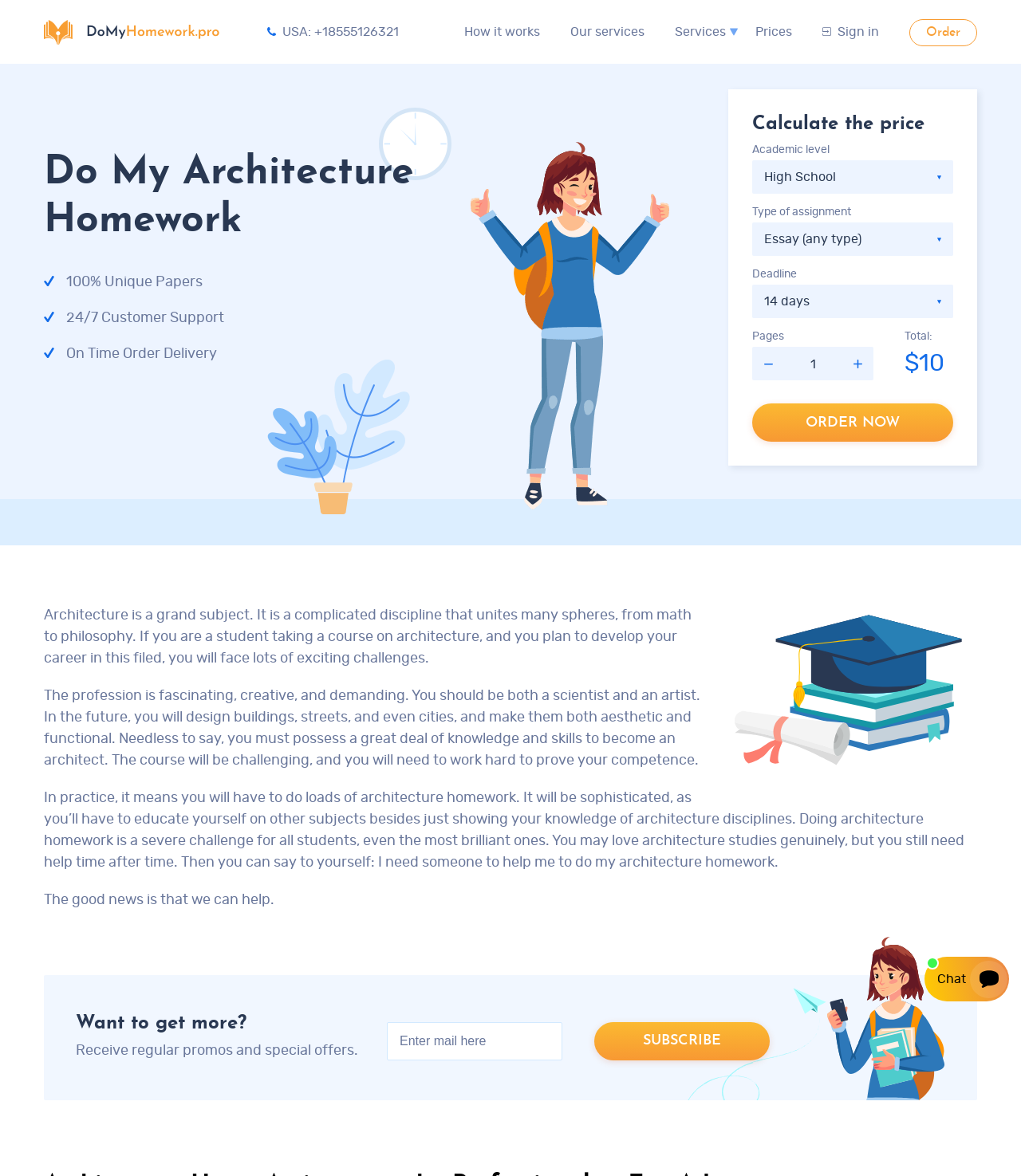What can I do if I need help with my architecture homework?
Please provide a detailed and thorough answer to the question.

If I need help with my architecture homework, I can get help from this website. The website offers professional aid to students who need help with their architecture homework, and I can use the calculator to get a quote and then place an order to receive the help I need.